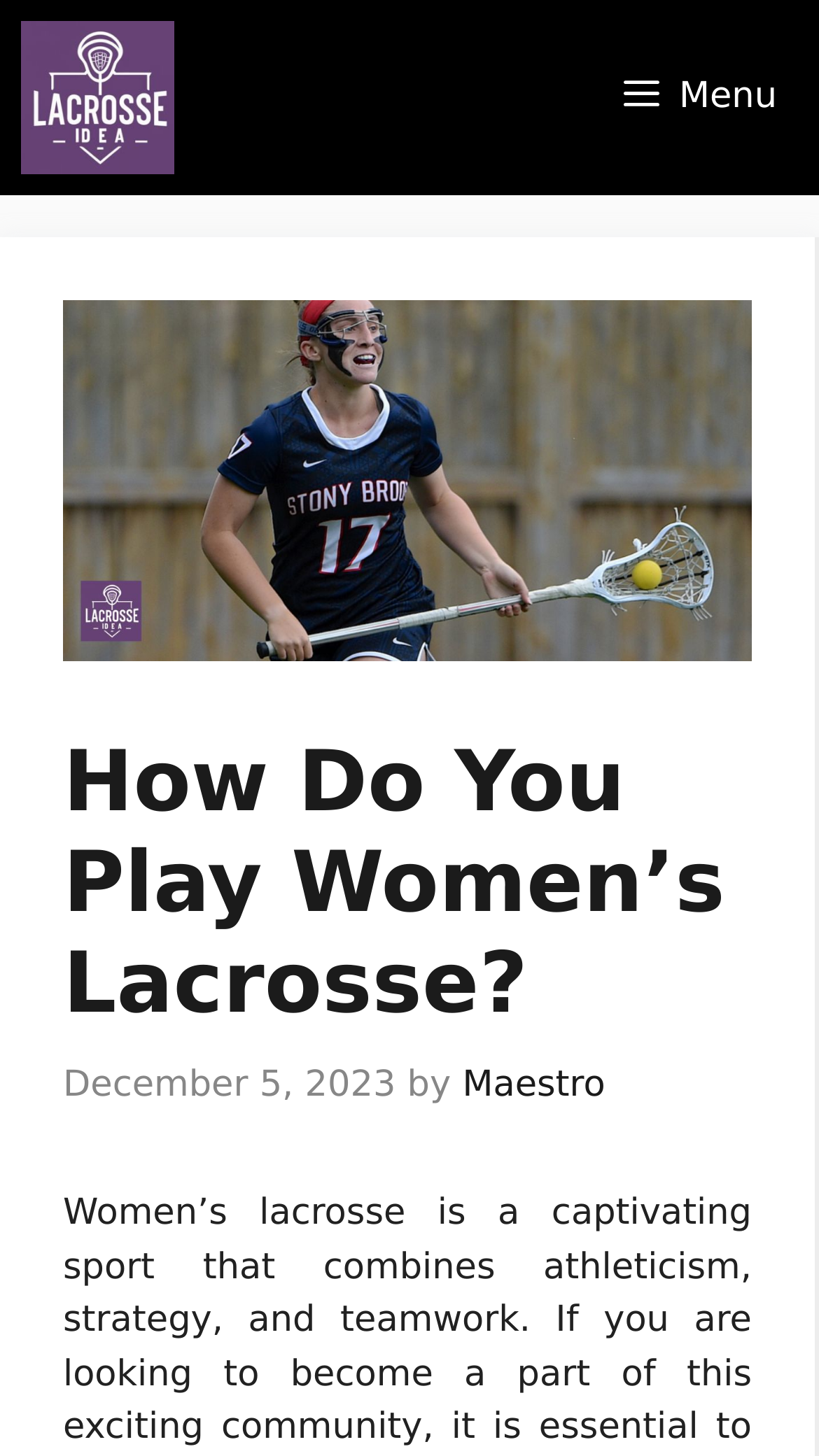What is the image description?
Using the image, respond with a single word or phrase.

How Do You Play Women's Lacrosse?